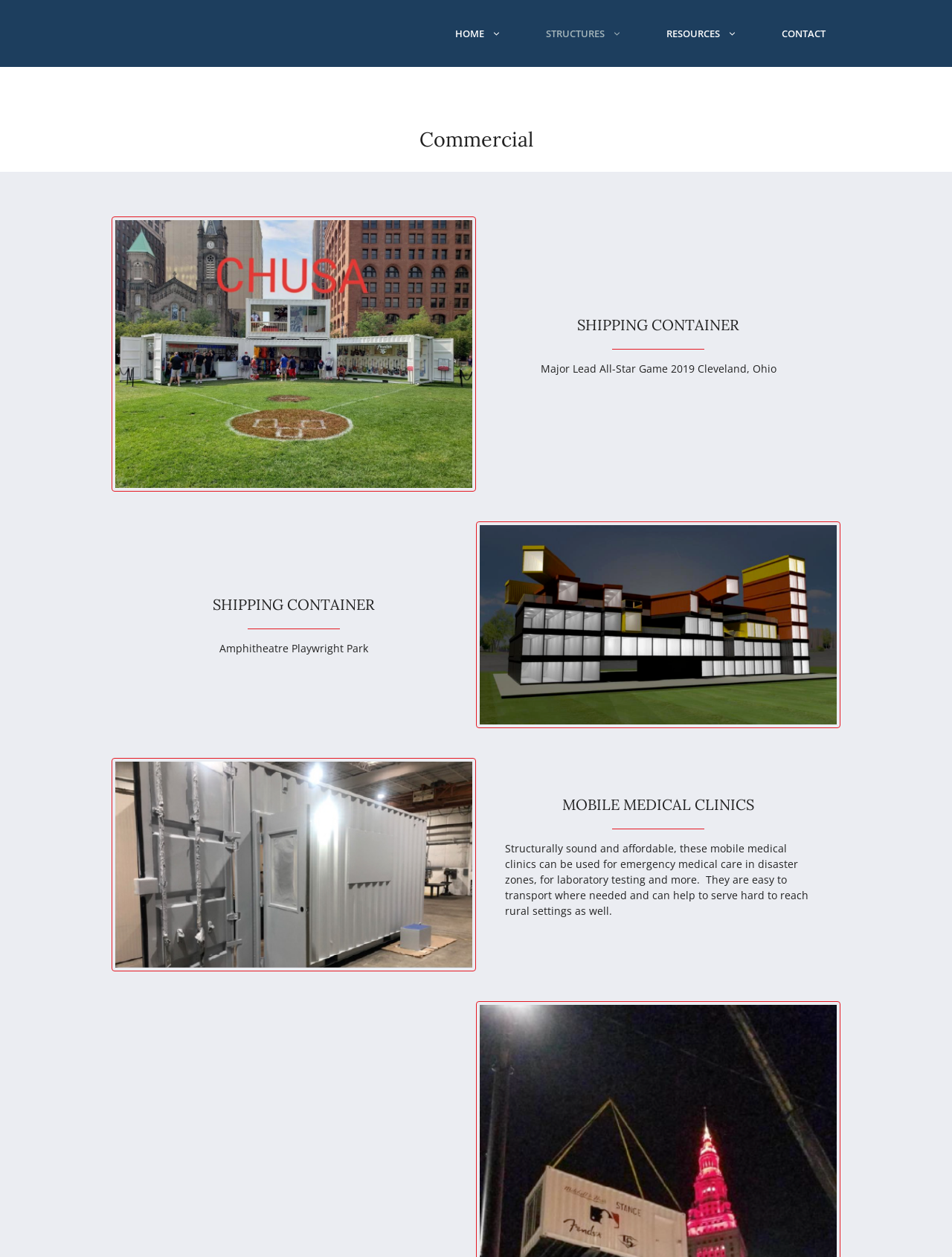What type of structure is mentioned on the webpage?
Answer with a single word or phrase by referring to the visual content.

SHIPPING CONTAINER